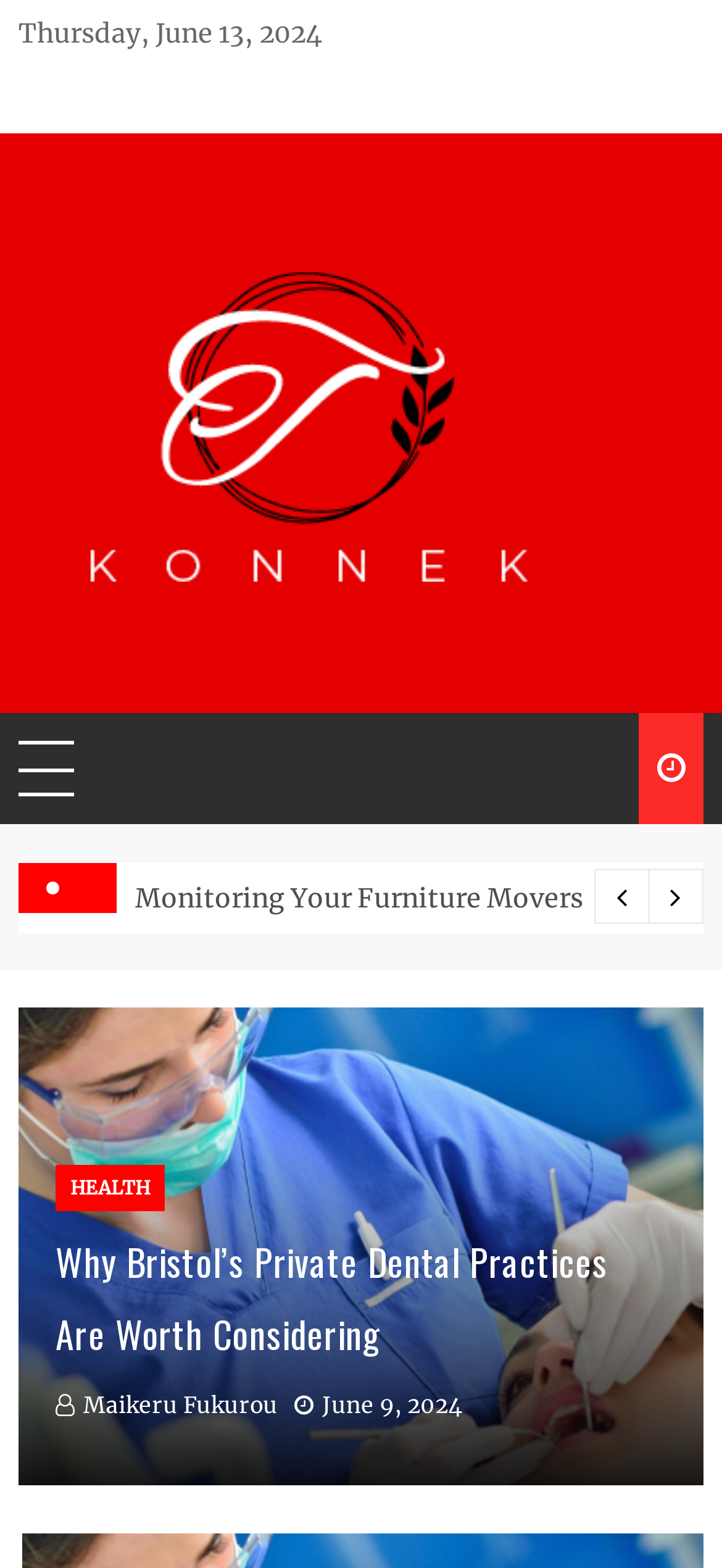Please identify the coordinates of the bounding box that should be clicked to fulfill this instruction: "Read Why Bristol’s Private Dental Practices Are Worth Considering".

[0.077, 0.787, 0.842, 0.868]